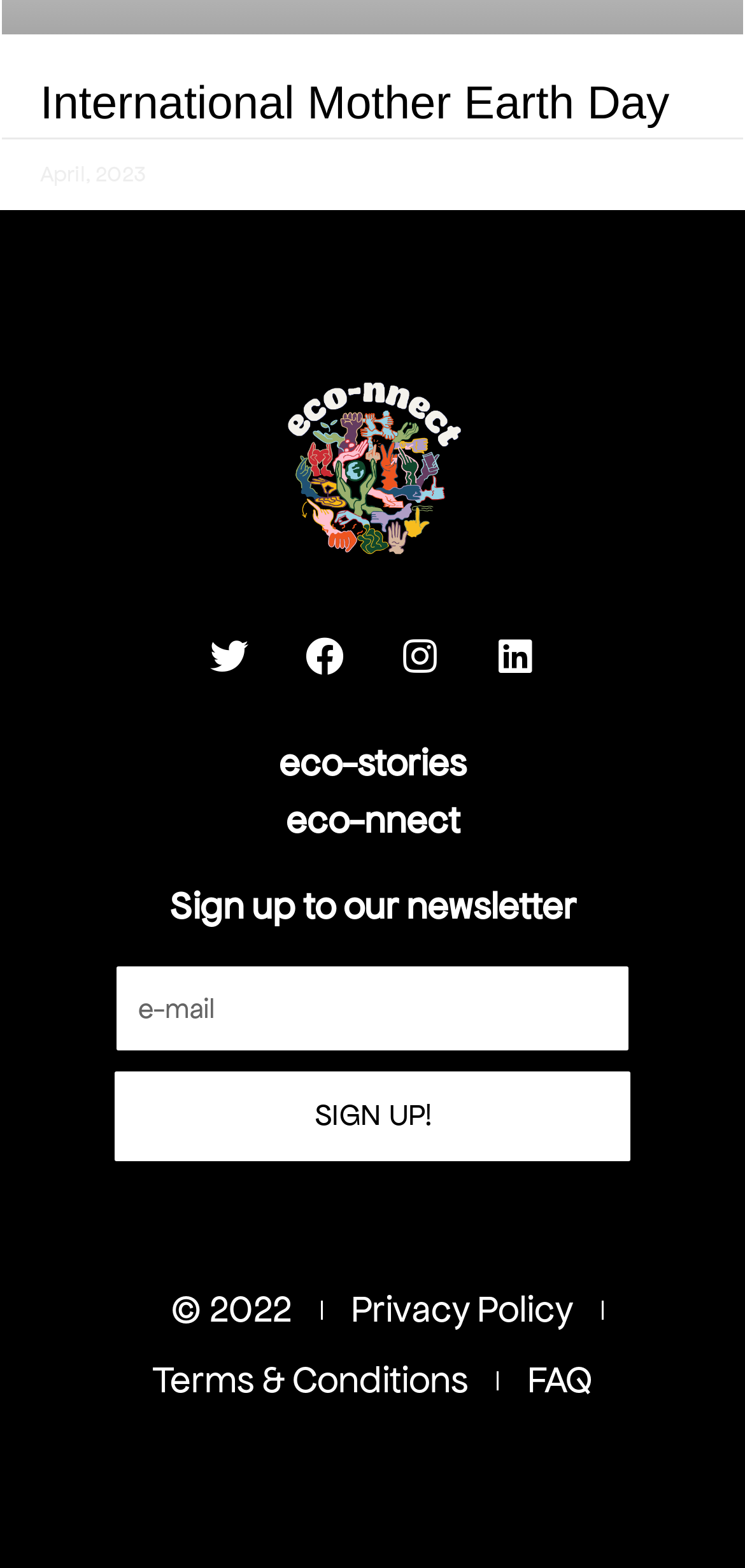Find the bounding box coordinates of the UI element according to this description: "Get in touch".

[0.367, 0.765, 0.633, 0.792]